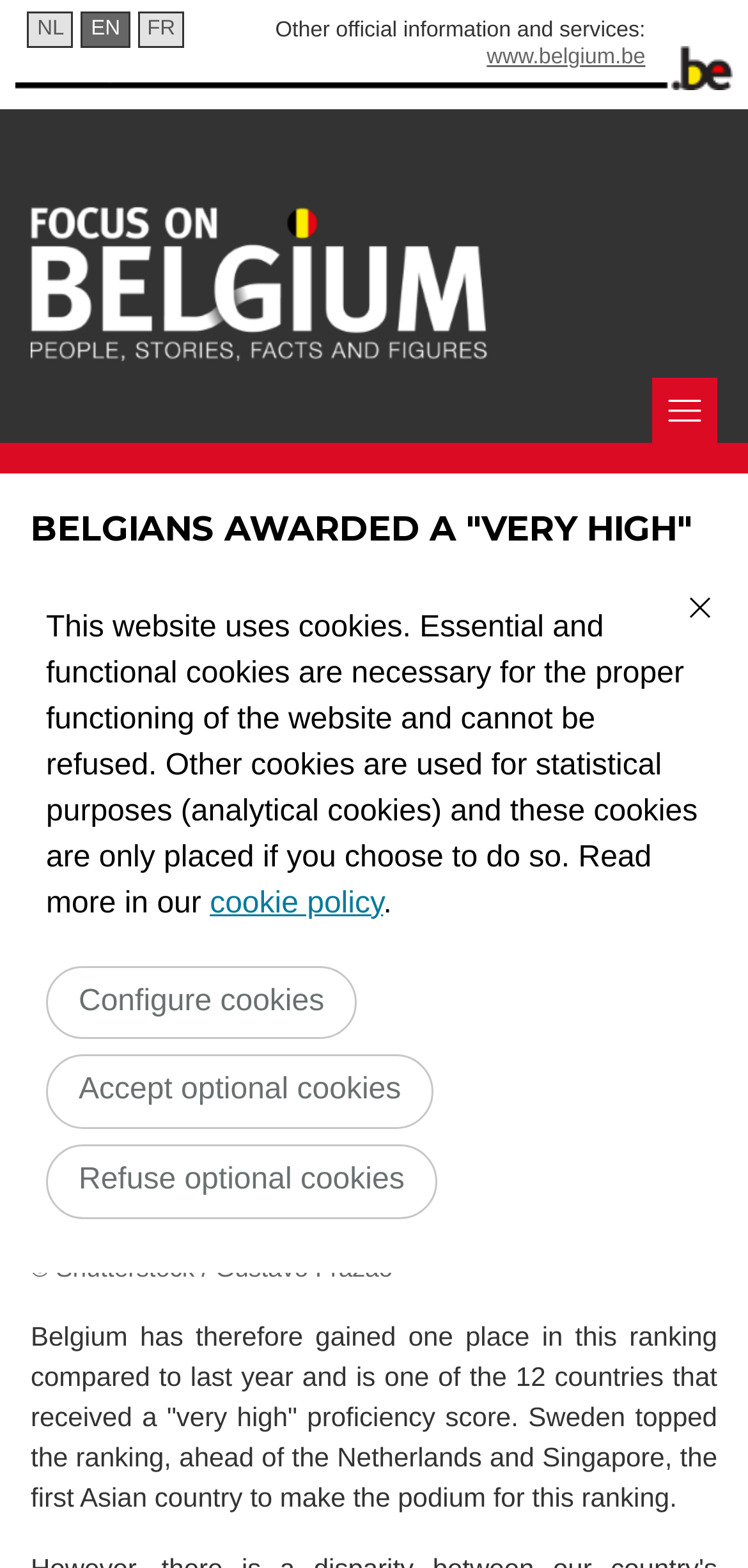Find the bounding box coordinates of the element to click in order to complete the given instruction: "Continue in English."

[0.111, 0.009, 0.171, 0.029]